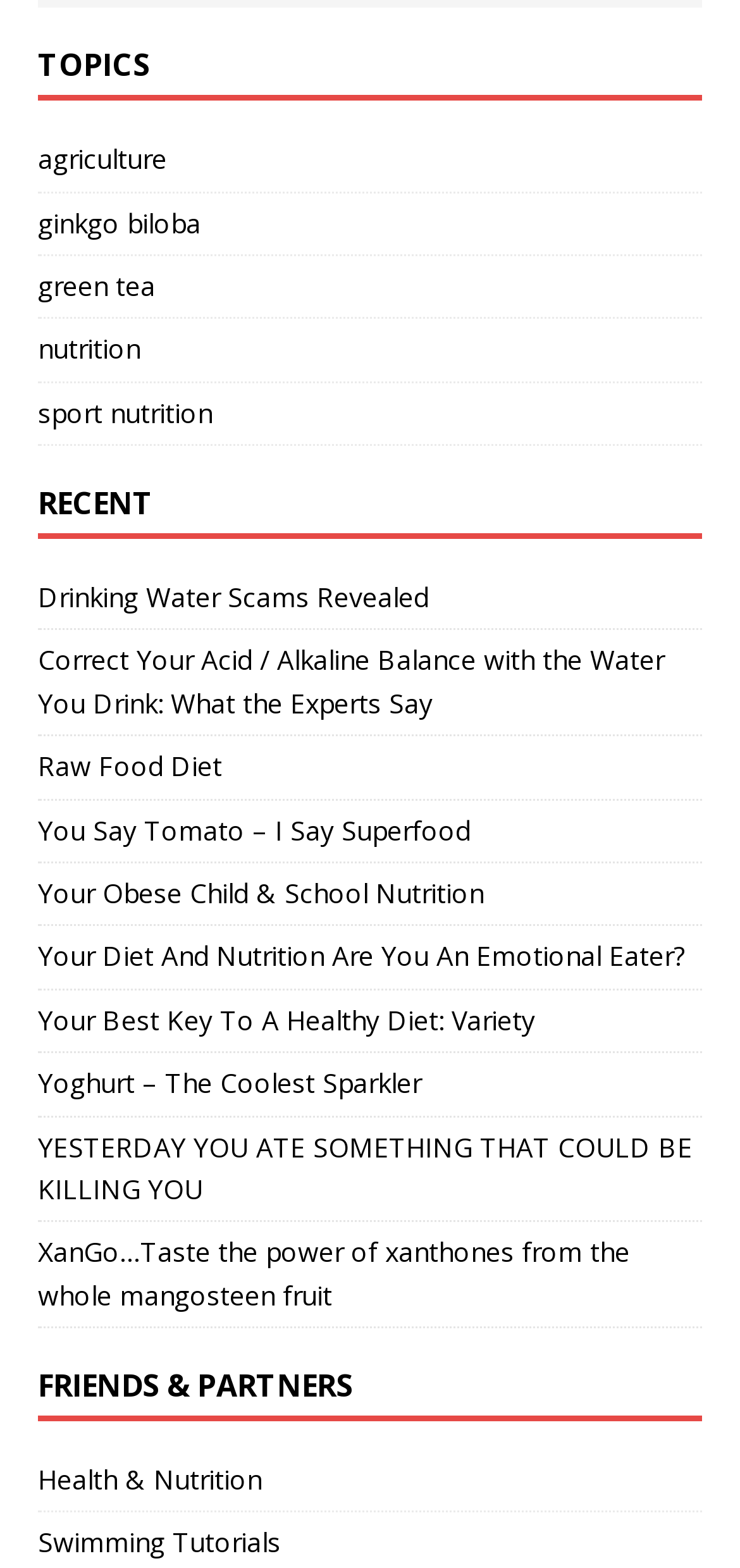How many recent articles are listed?
Using the image provided, answer with just one word or phrase.

10